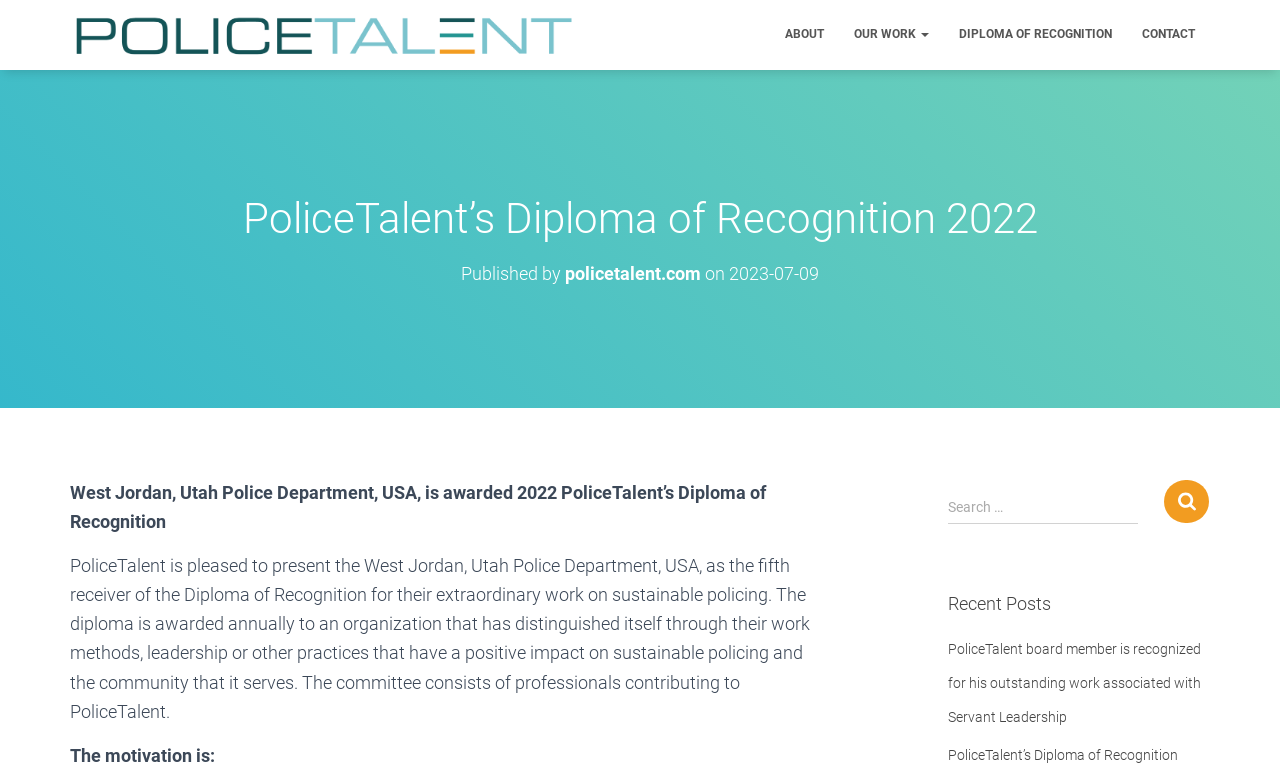Respond to the question below with a single word or phrase:
What is the name of the police department awarded the Diploma of Recognition?

West Jordan, Utah Police Department